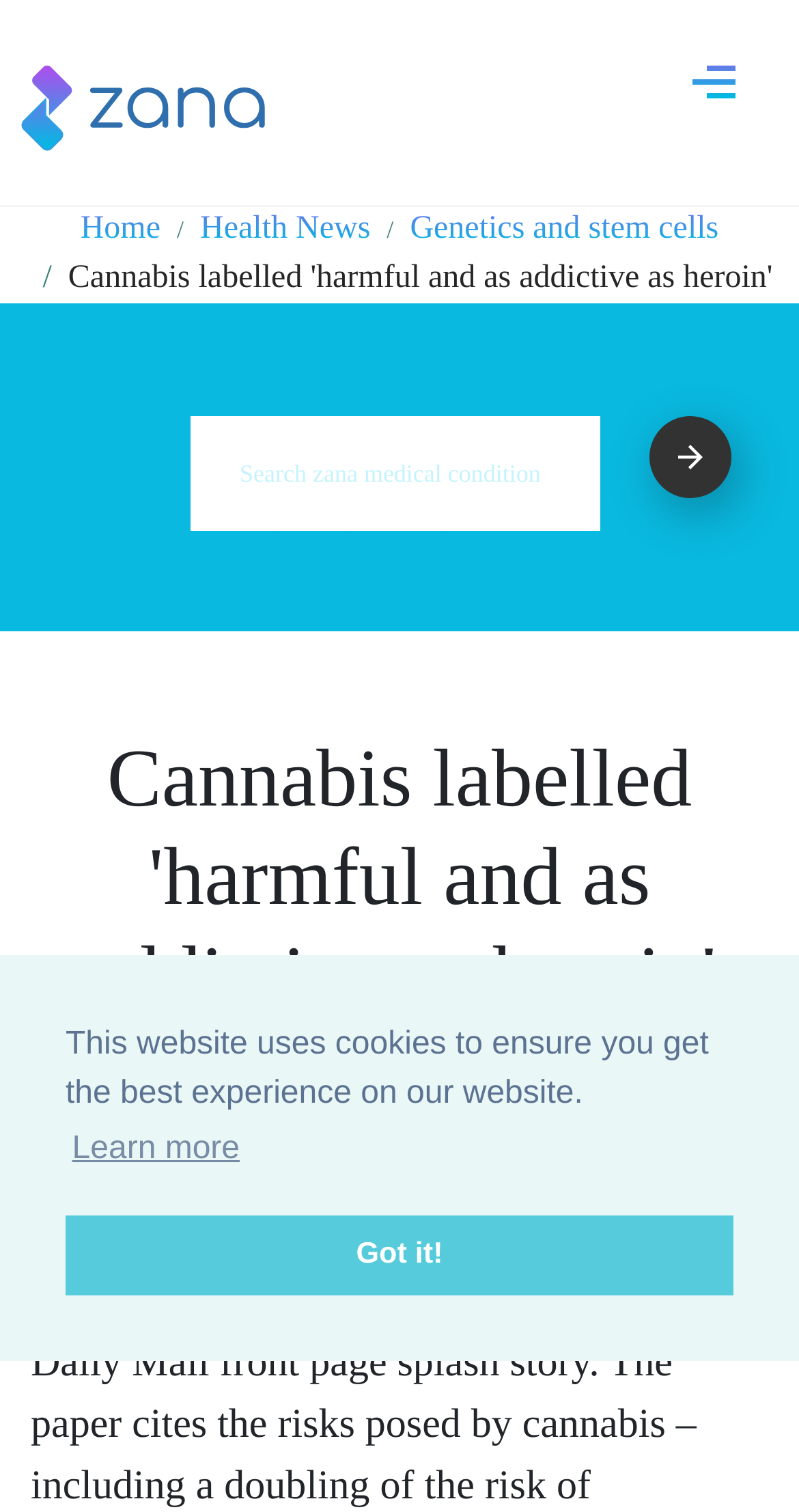What can you search for on this website?
Answer with a single word or short phrase according to what you see in the image.

Medical Conditions, Symptoms and Treatment